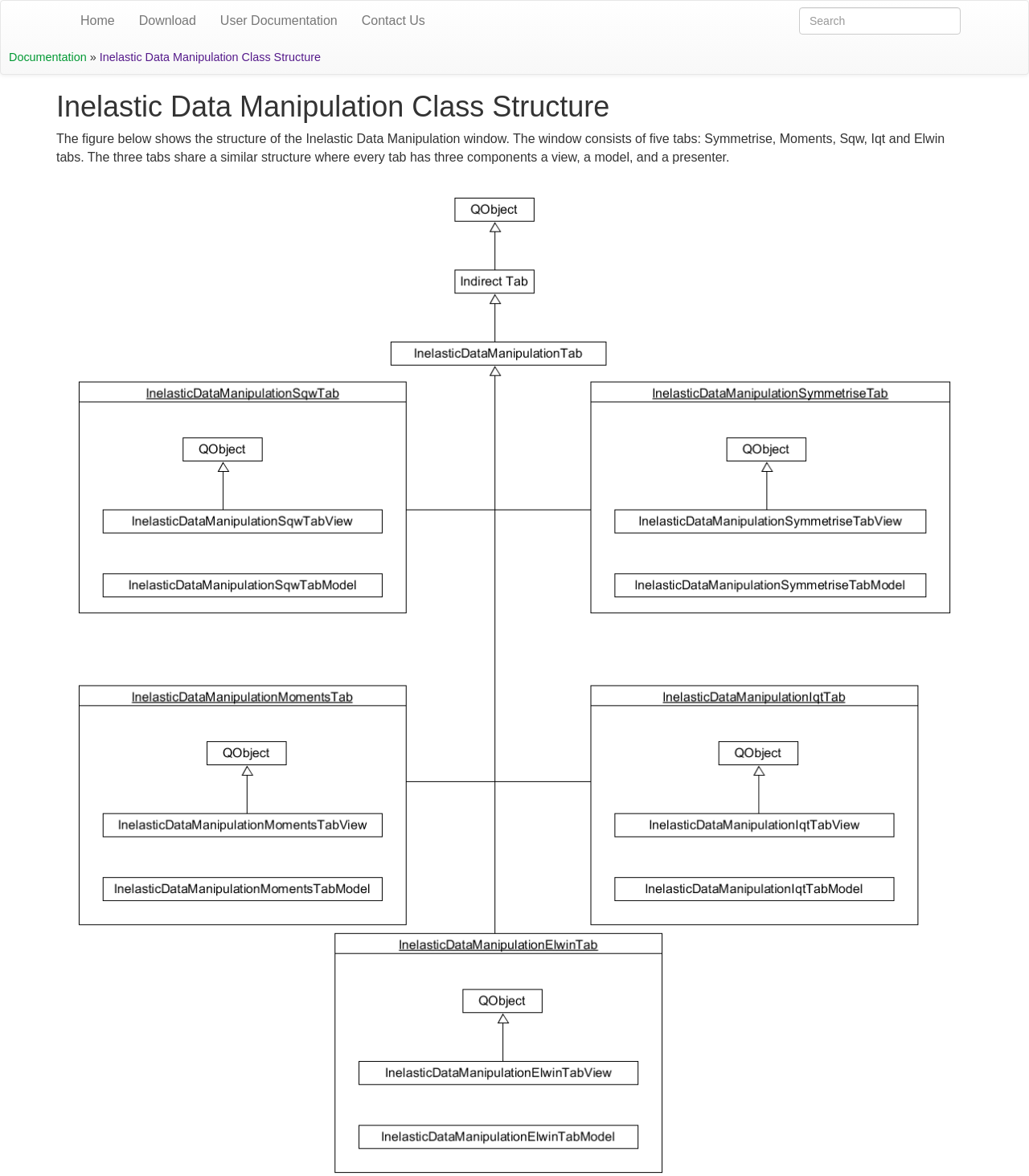How many links are in the navigation section?
Answer the question with a single word or phrase by looking at the picture.

2